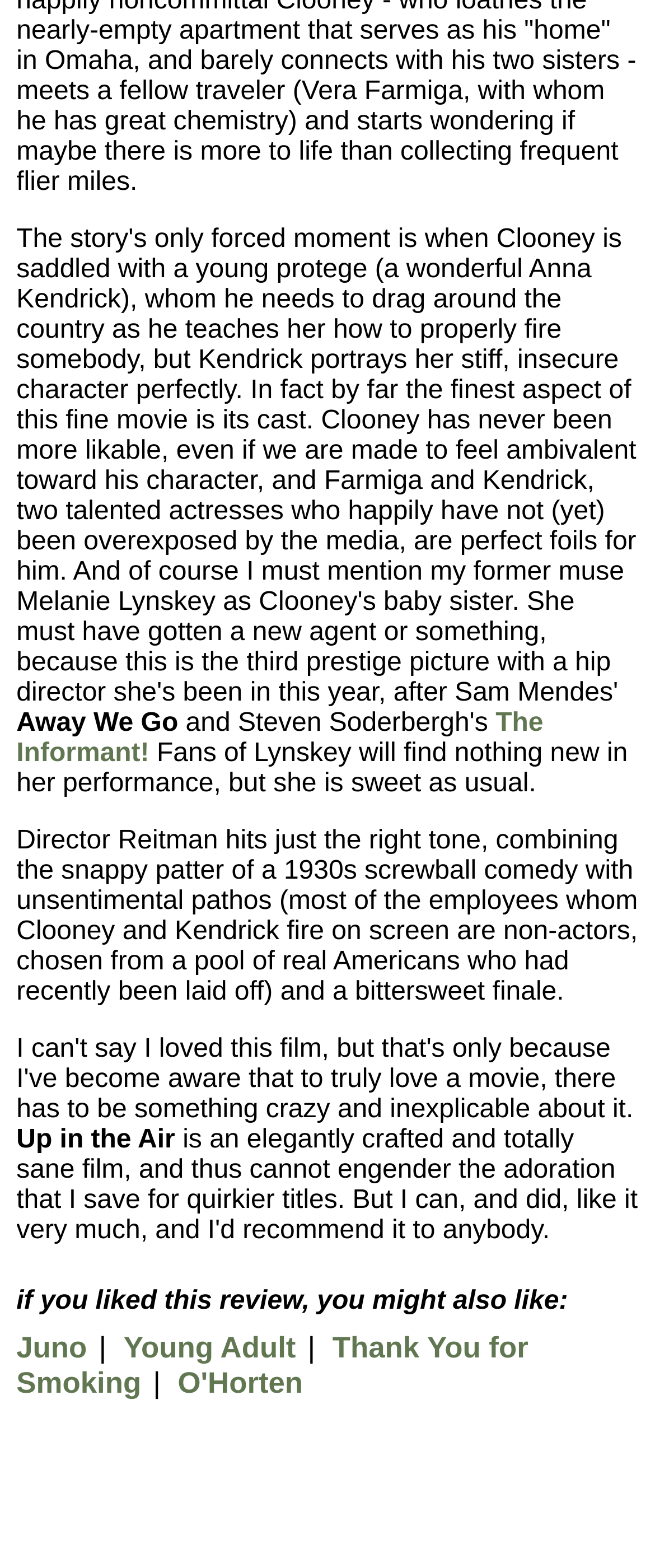What is the title of the movie reviewed?
With the help of the image, please provide a detailed response to the question.

The title of the movie reviewed can be found in the StaticText element with the text 'Up in the Air' at coordinates [0.025, 0.718, 0.267, 0.736].